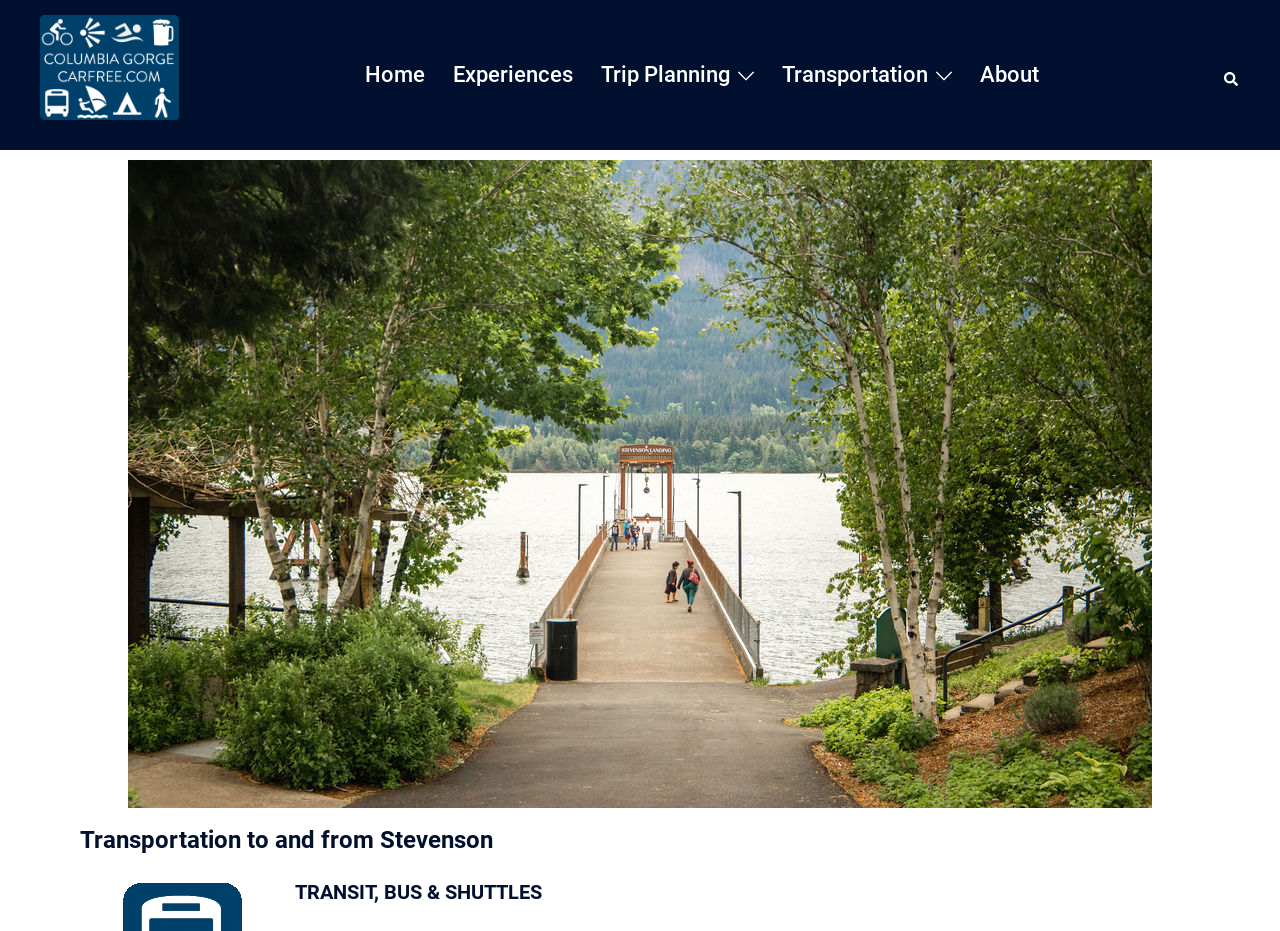Find the bounding box of the UI element described as follows: "Experiences".

[0.354, 0.061, 0.447, 0.1]